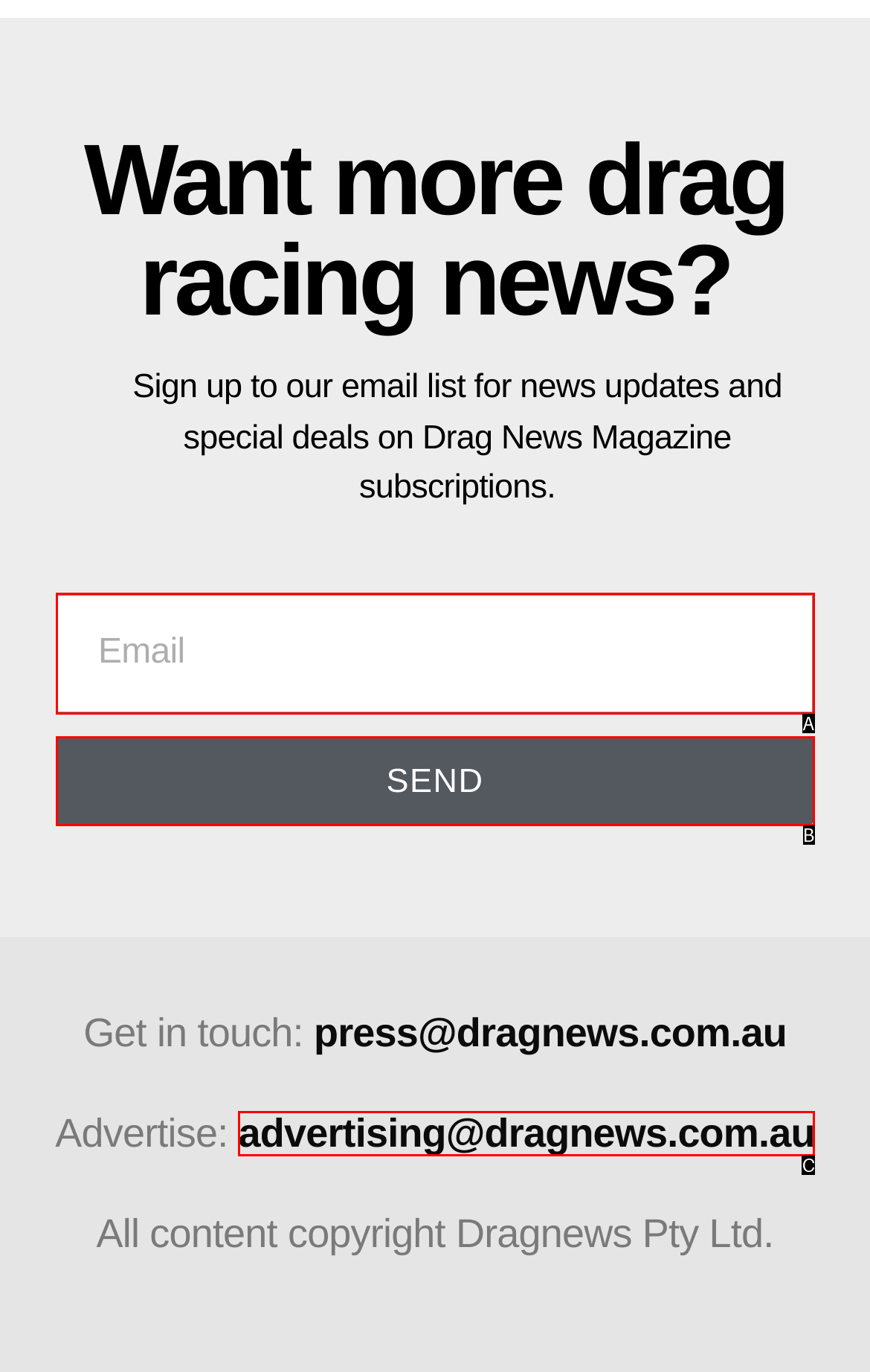Based on the description name="form_fields[email]" placeholder="Email", identify the most suitable HTML element from the options. Provide your answer as the corresponding letter.

A